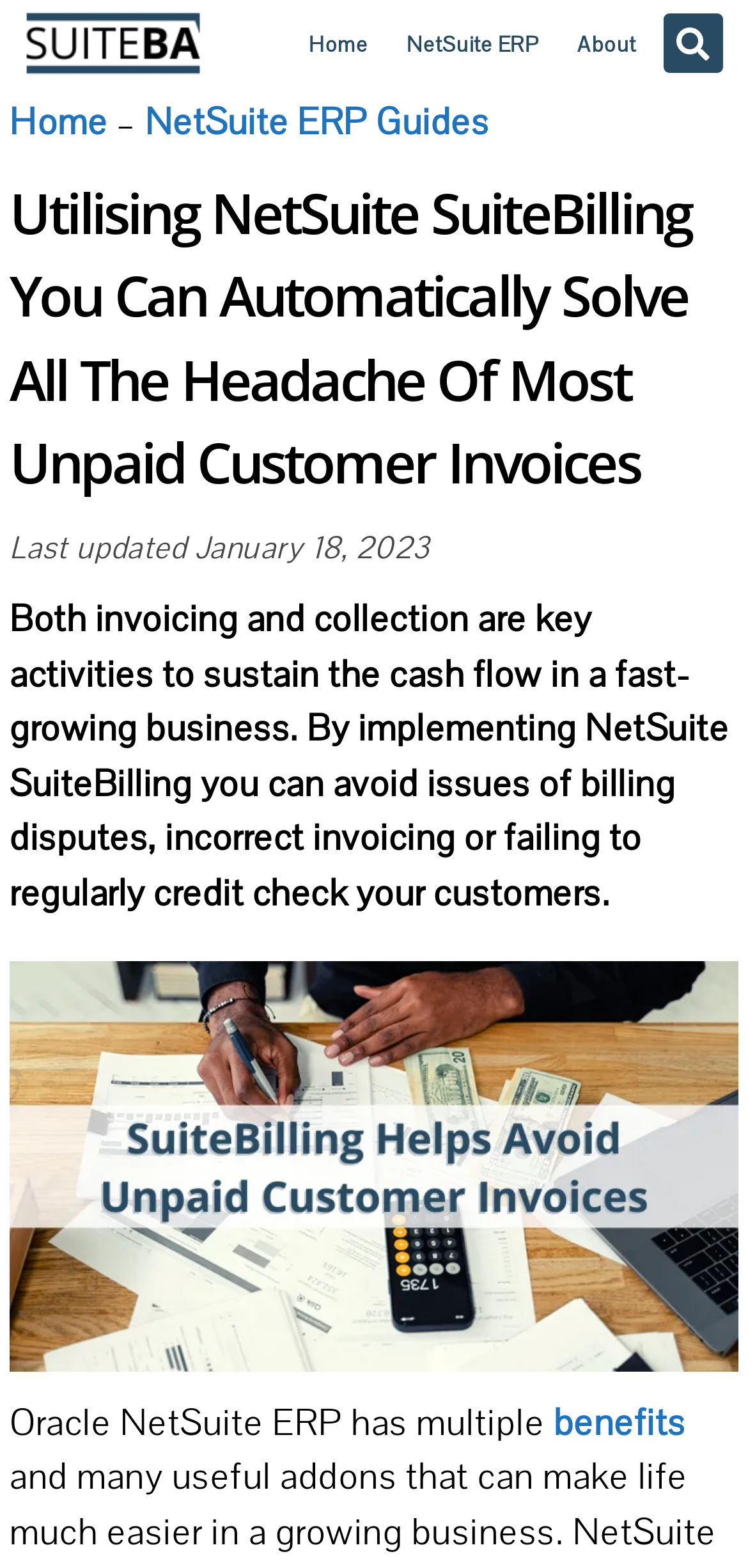Locate the bounding box coordinates of the clickable area to execute the instruction: "Click the SUITEBA link". Provide the coordinates as four float numbers between 0 and 1, represented as [left, top, right, bottom].

[0.0, 0.006, 0.304, 0.049]